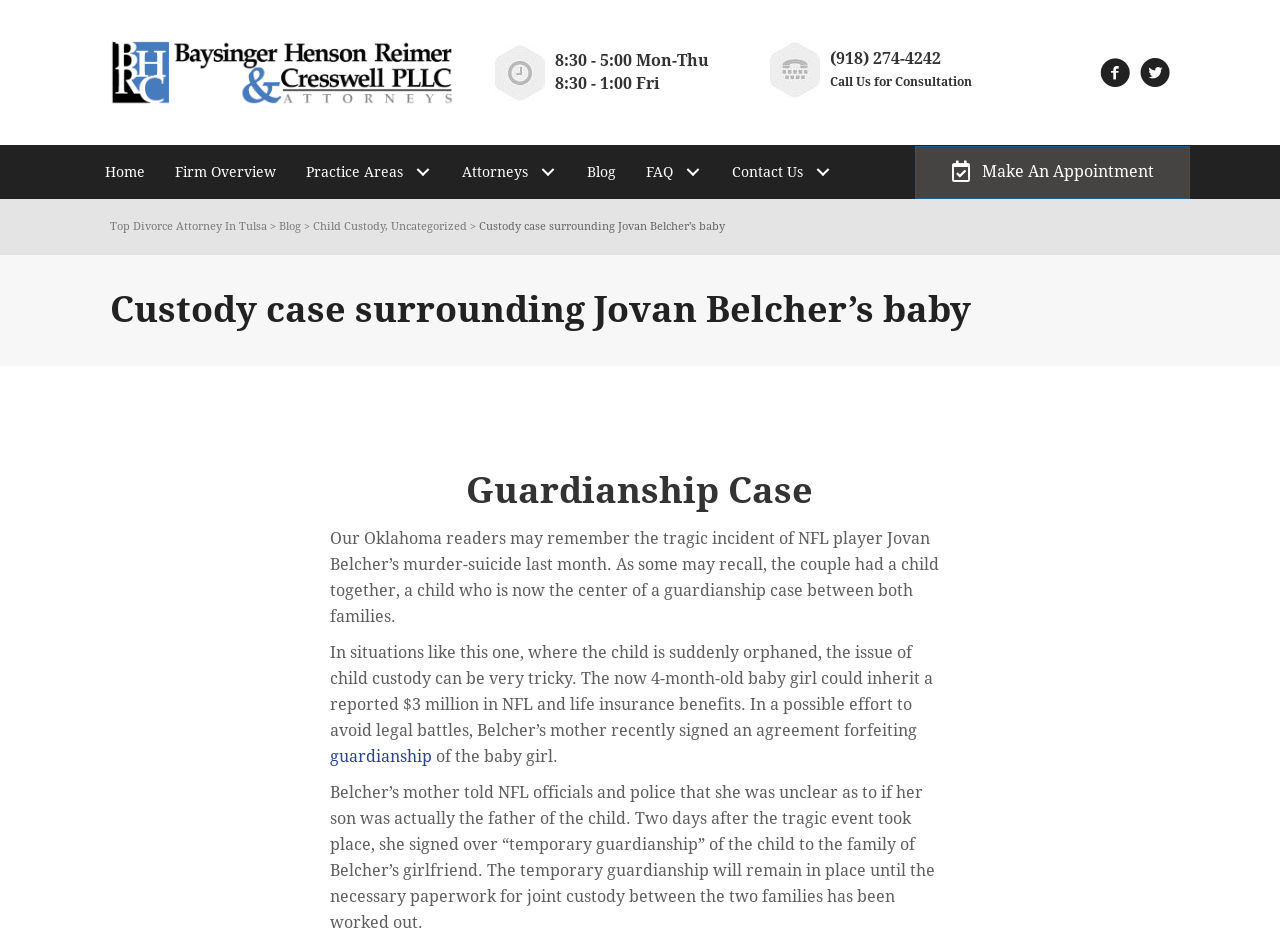How old is the baby girl at the center of the guardianship case?
Please answer using one word or phrase, based on the screenshot.

4 months